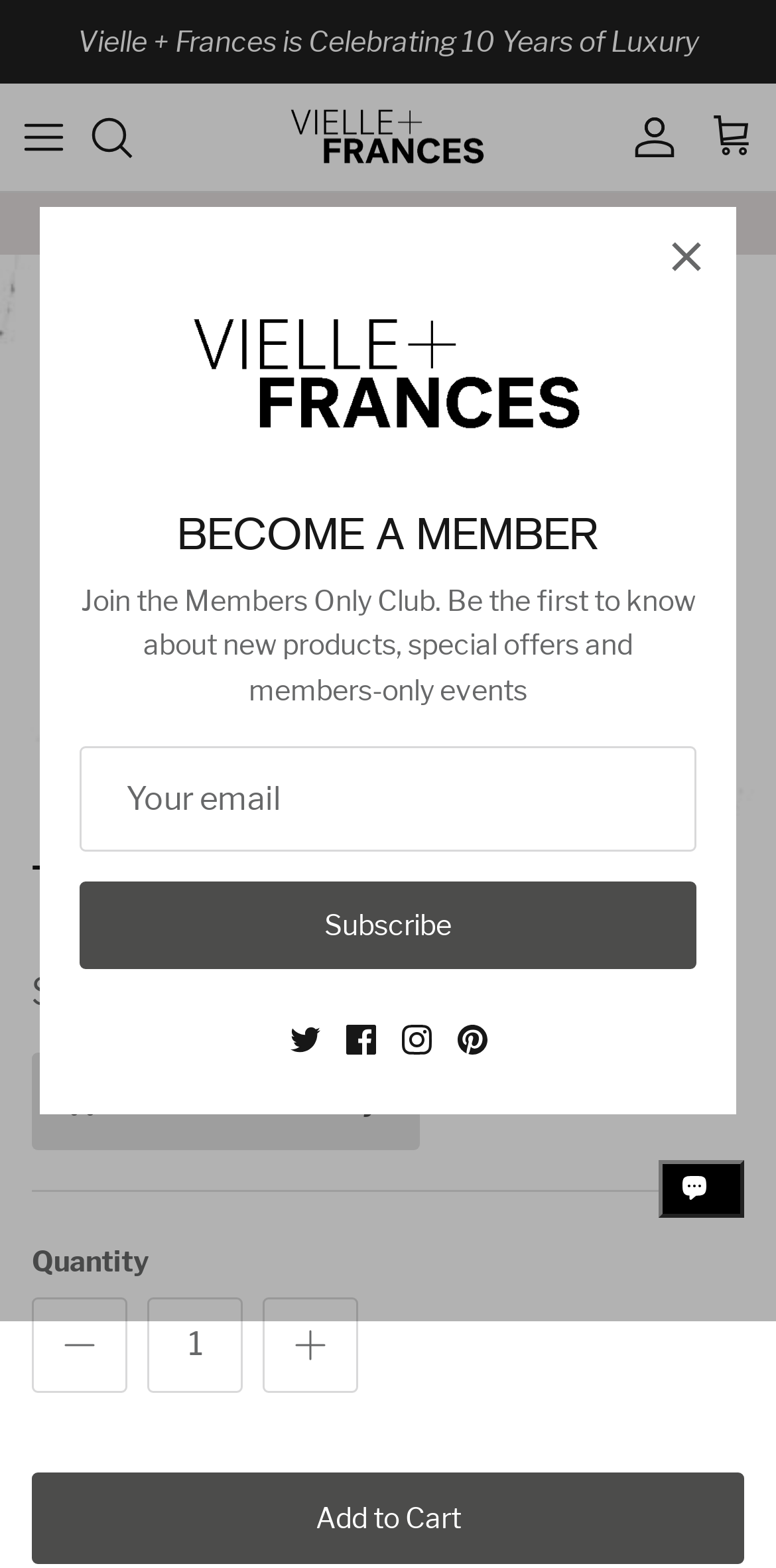Determine the bounding box coordinates of the clickable element to complete this instruction: "go to home page". Provide the coordinates in the format of four float numbers between 0 and 1, [left, top, right, bottom].

None